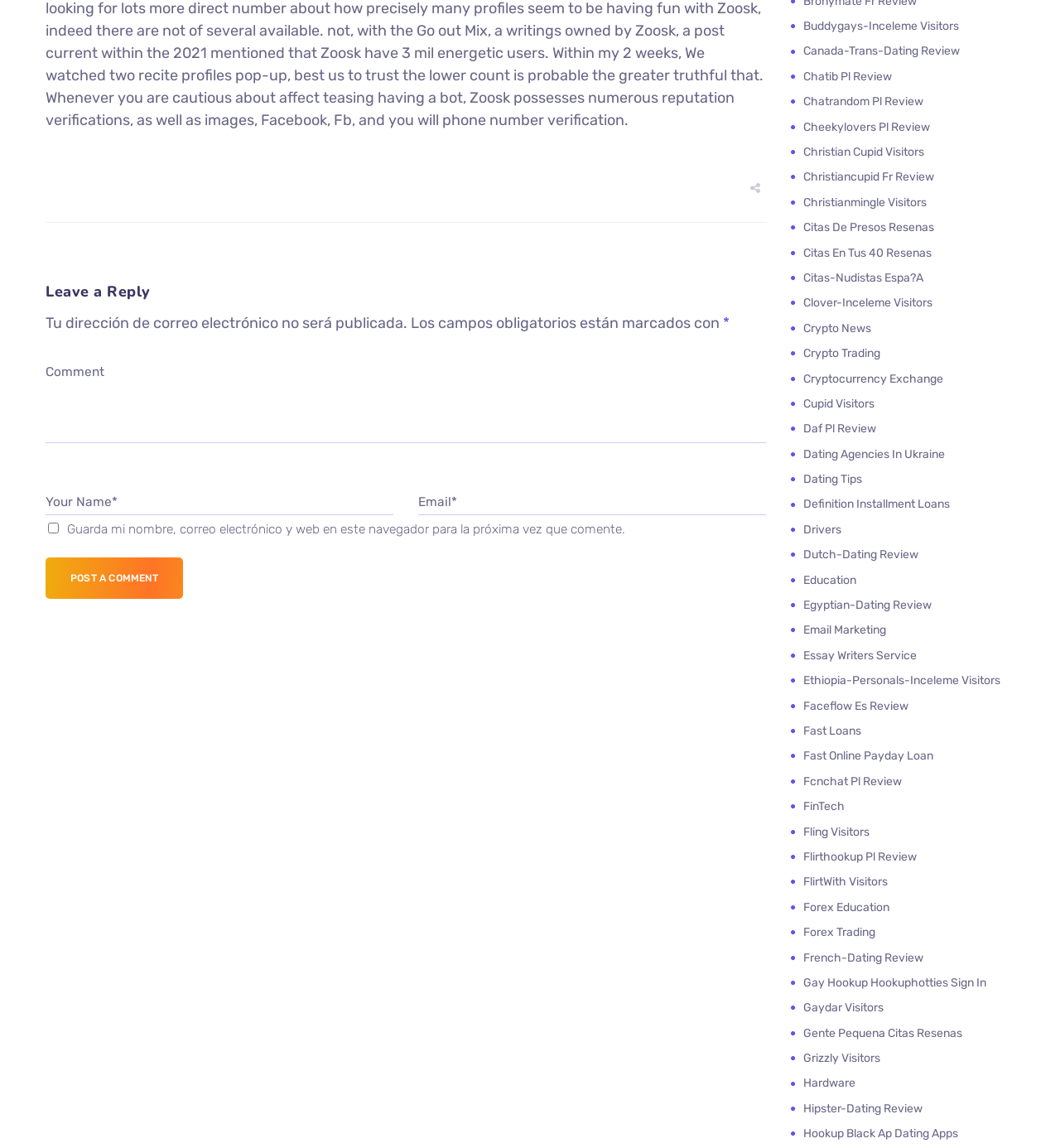Can you find the bounding box coordinates of the area I should click to execute the following instruction: "Read 'Reasons to Convert EML to Gmail'"?

None